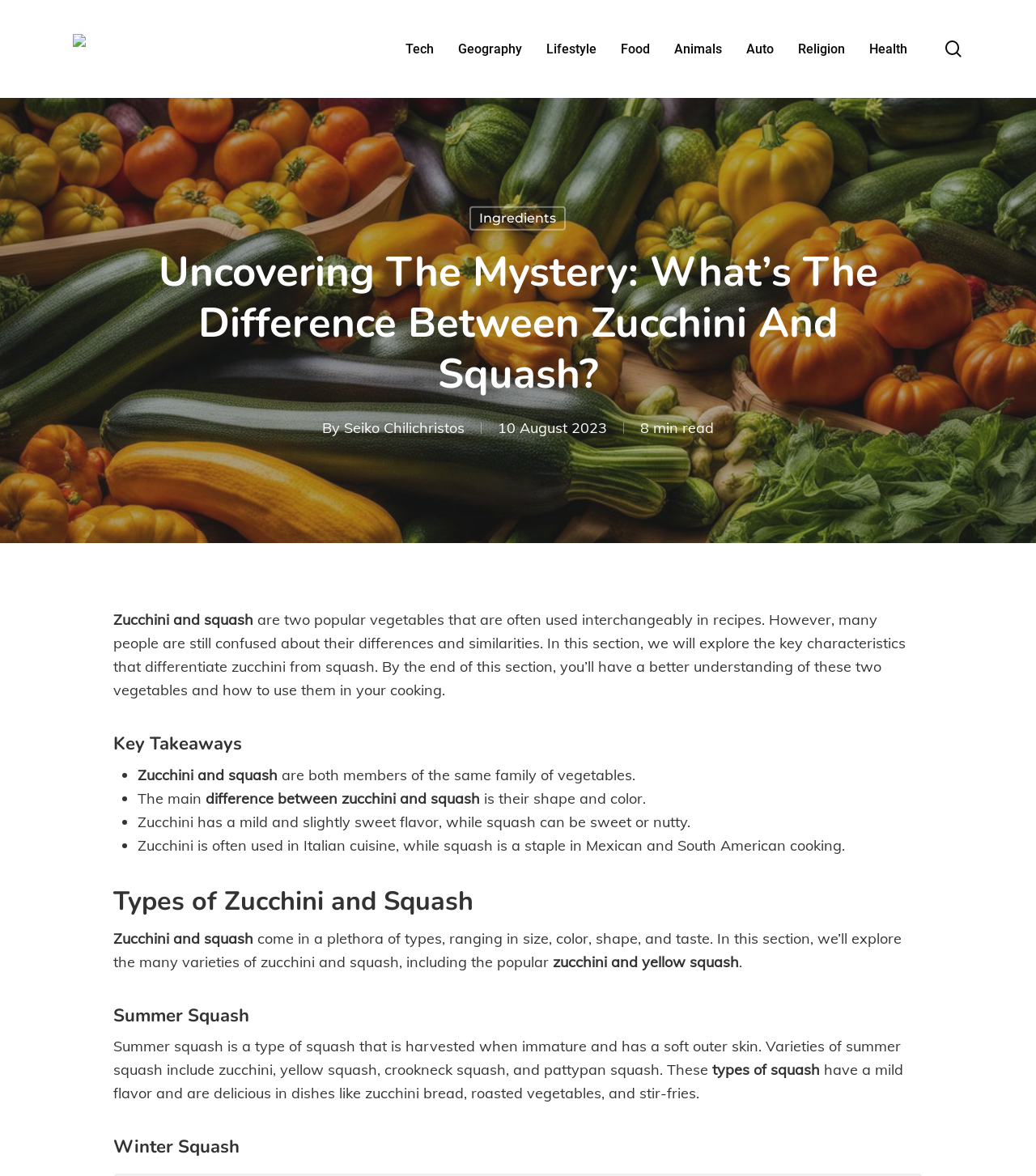Determine the bounding box coordinates for the UI element with the following description: "Domestic and Commercial Property". The coordinates should be four float numbers between 0 and 1, represented as [left, top, right, bottom].

None